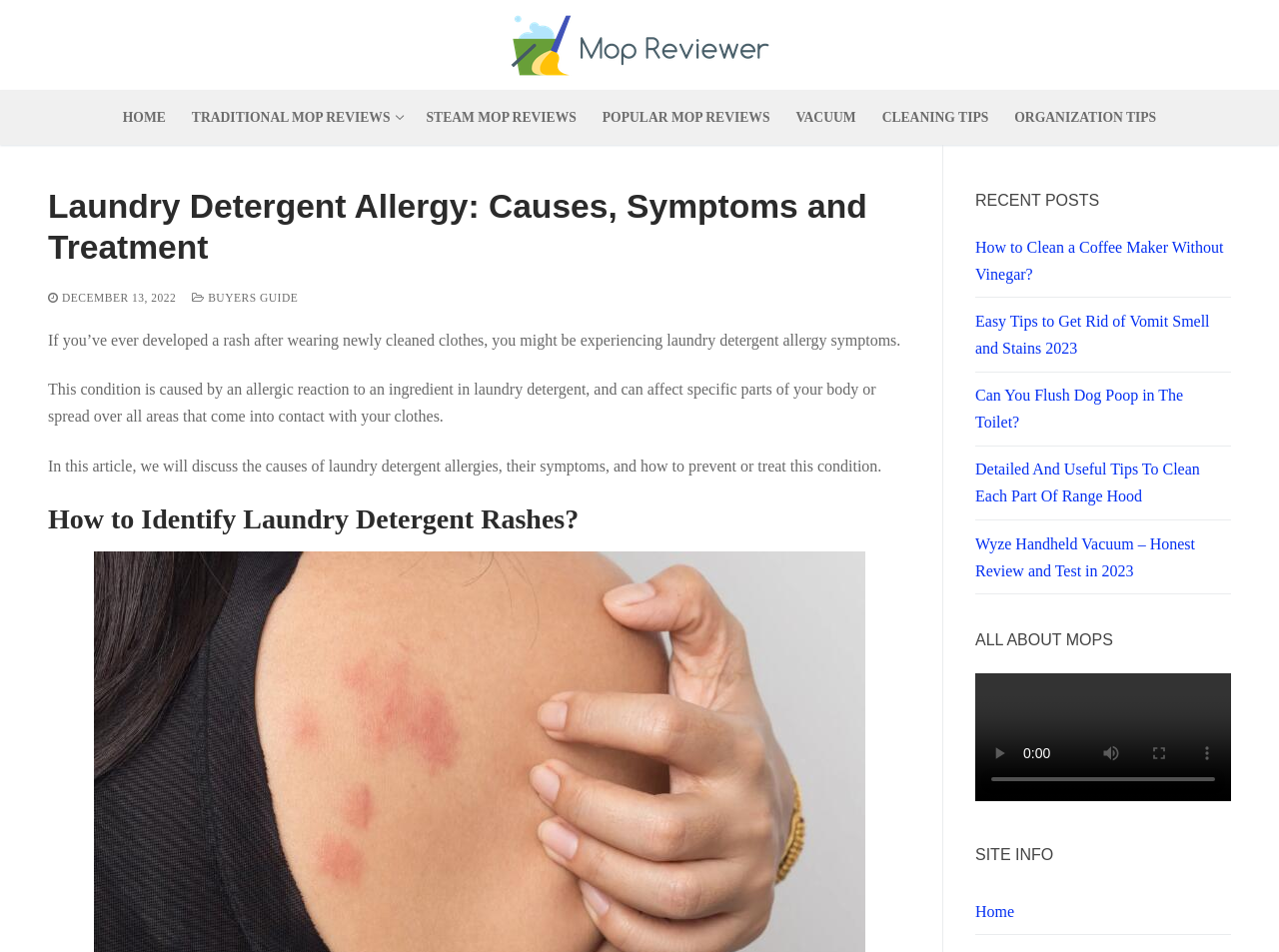Determine the coordinates of the bounding box that should be clicked to complete the instruction: "Click on the 'STEAM MOP REVIEWS' link". The coordinates should be represented by four float numbers between 0 and 1: [left, top, right, bottom].

[0.323, 0.104, 0.461, 0.143]